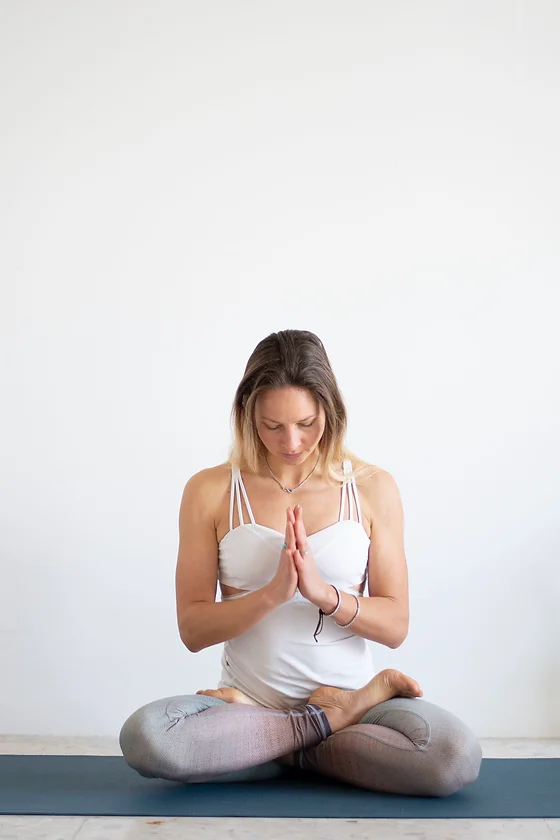Where is Nathalie based?
Provide a detailed answer to the question, using the image to inform your response.

According to the caption, Nathalie is based in Abruzzo, Italy, where she combines her love for yoga with creative sequencing and a playful spirit.